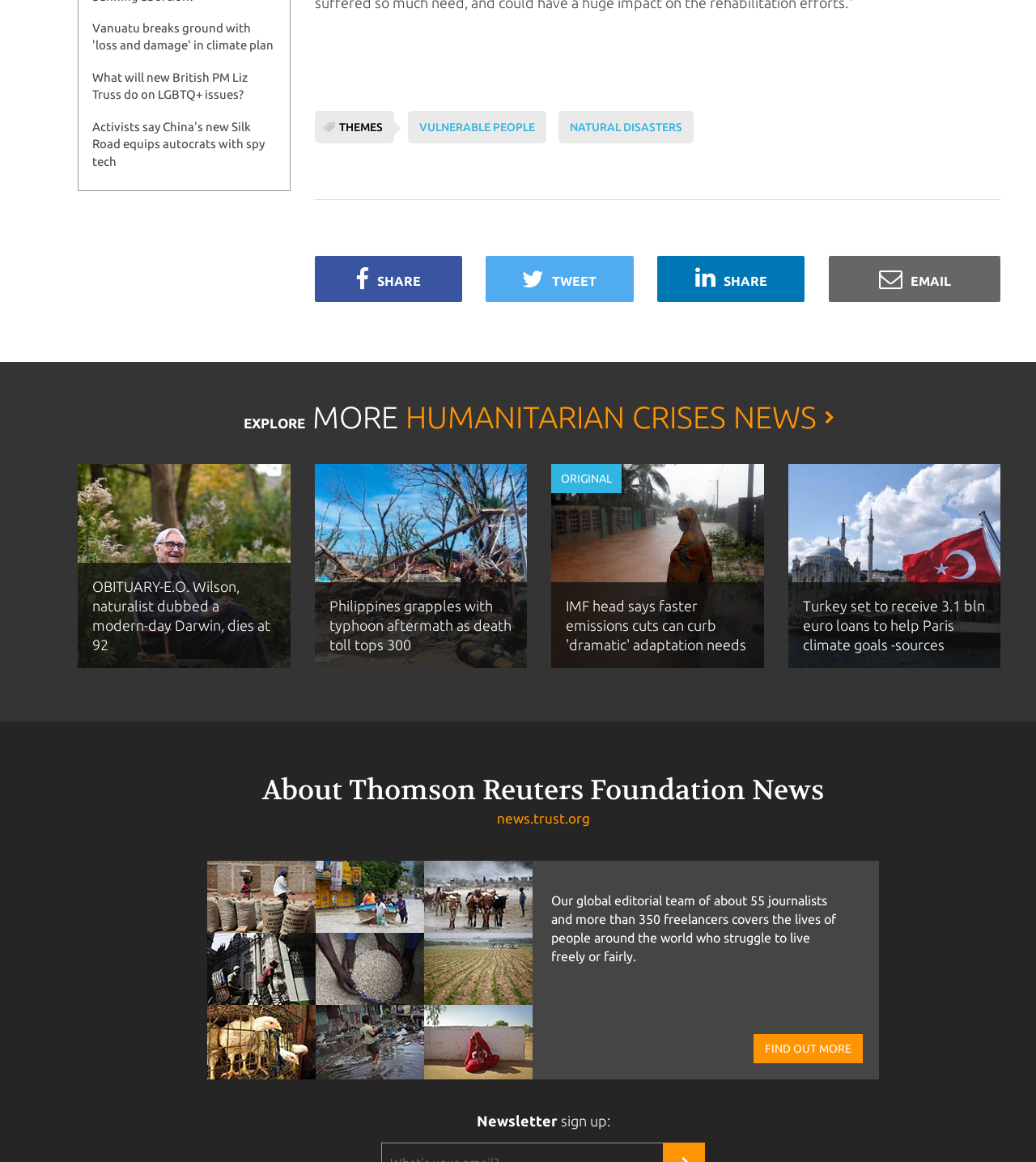Point out the bounding box coordinates of the section to click in order to follow this instruction: "Read news about Vanuatu's climate plan".

[0.089, 0.018, 0.264, 0.045]